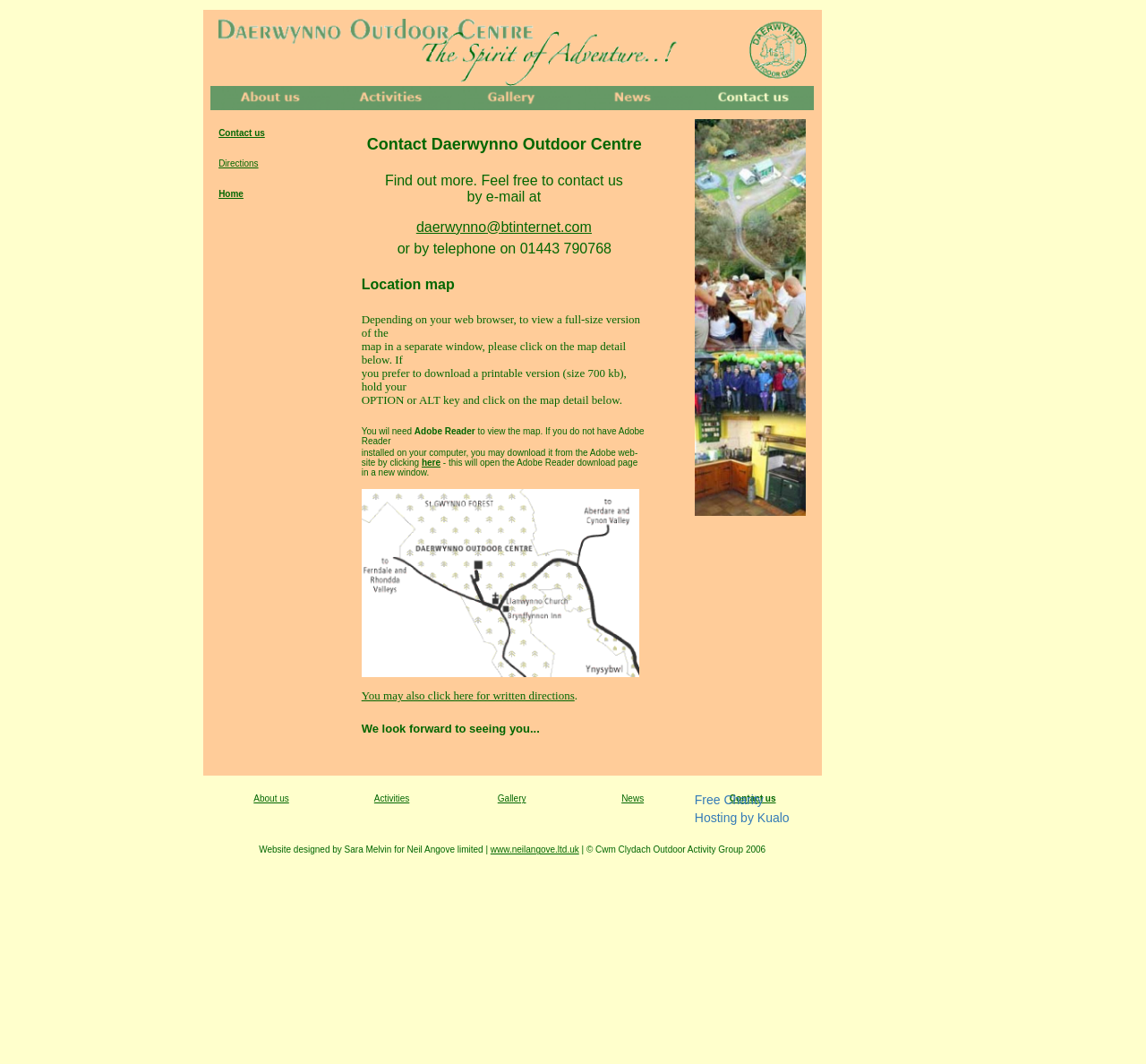Please specify the bounding box coordinates of the region to click in order to perform the following instruction: "Click to find out about Daerwynno Outdoor Centre".

[0.183, 0.081, 0.289, 0.103]